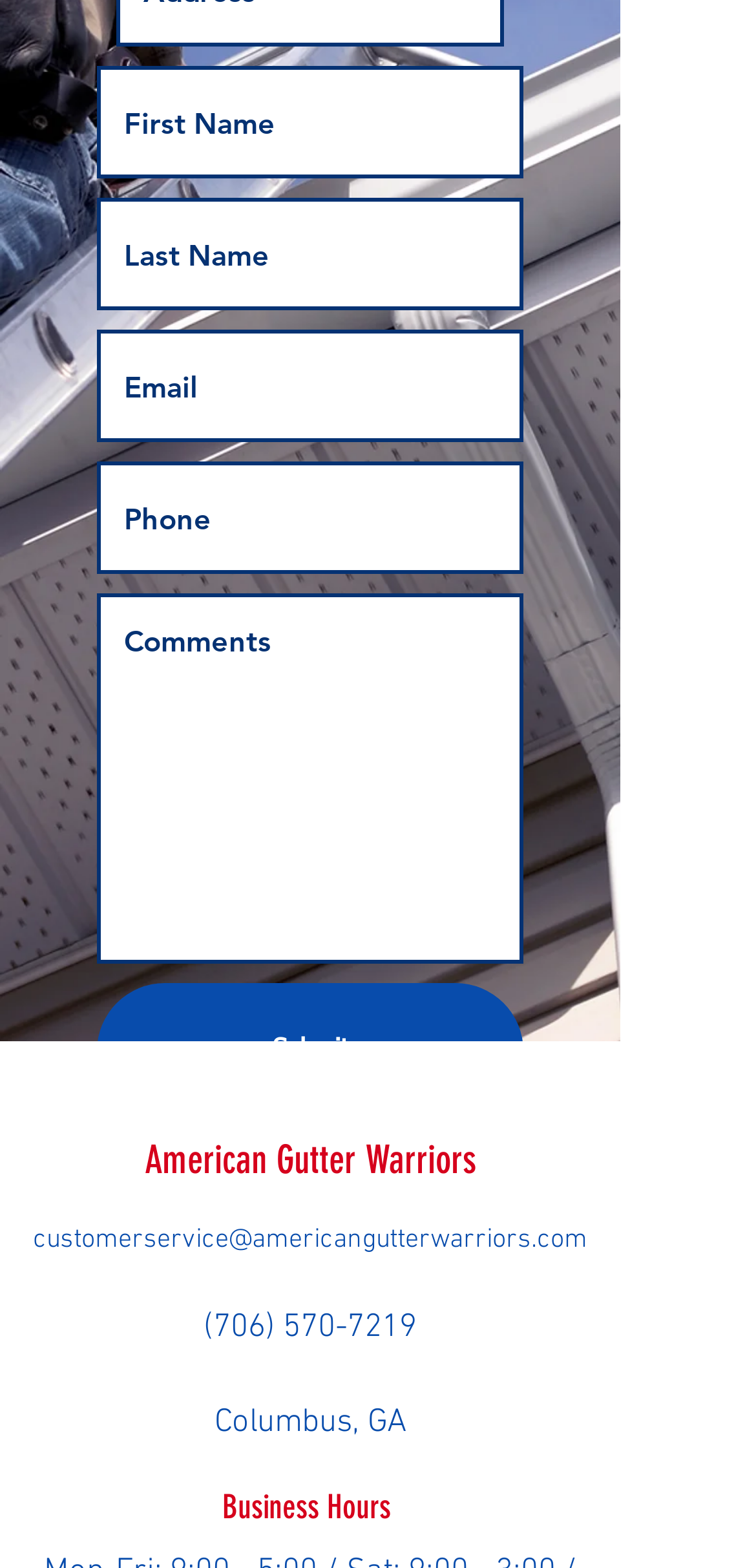Pinpoint the bounding box coordinates of the clickable element needed to complete the instruction: "Contact customer service". The coordinates should be provided as four float numbers between 0 and 1: [left, top, right, bottom].

[0.044, 0.78, 0.777, 0.801]